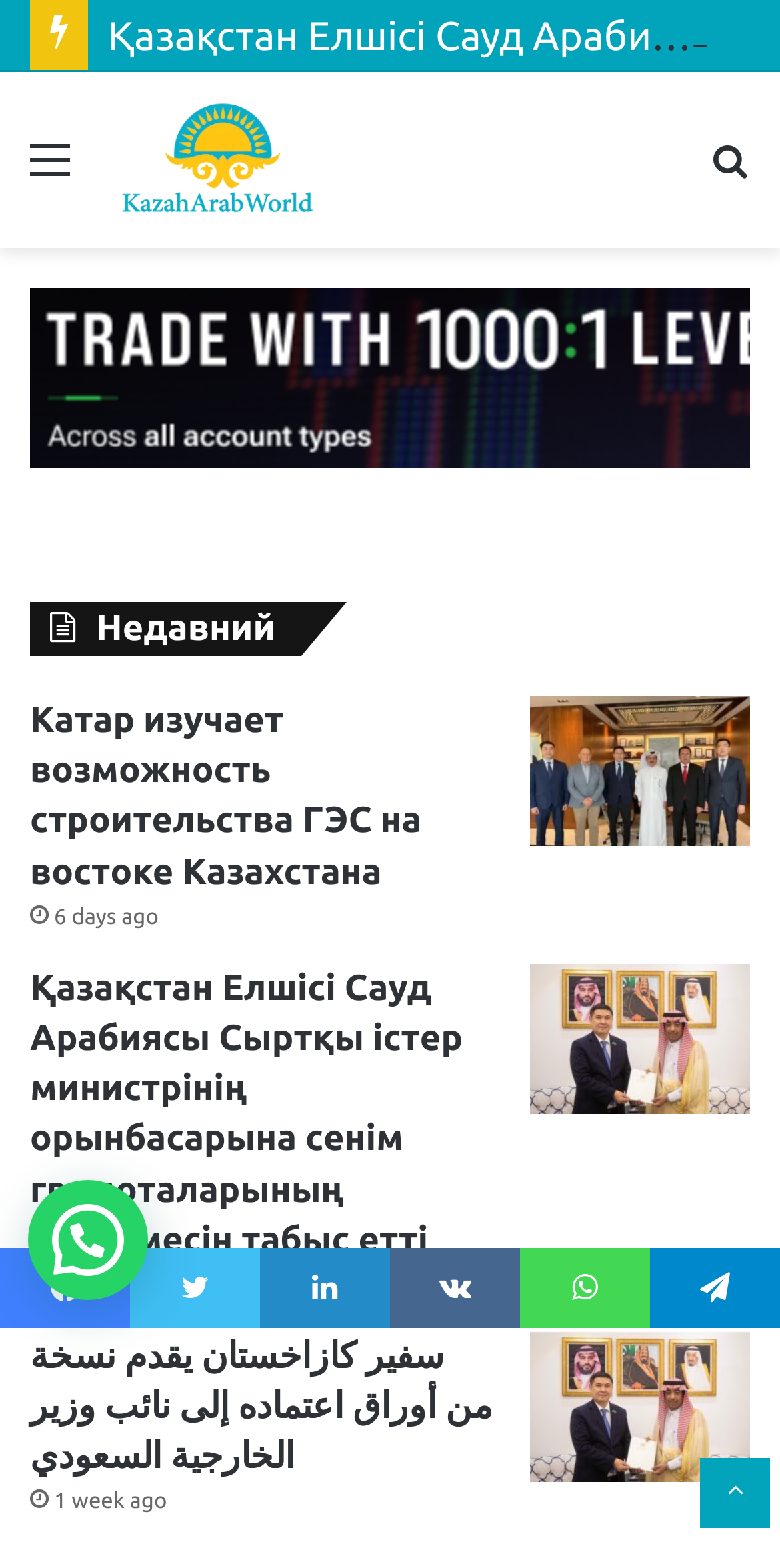Find the main header of the webpage and produce its text content.

Казахстан рассматривает новые «зеленые» проекты